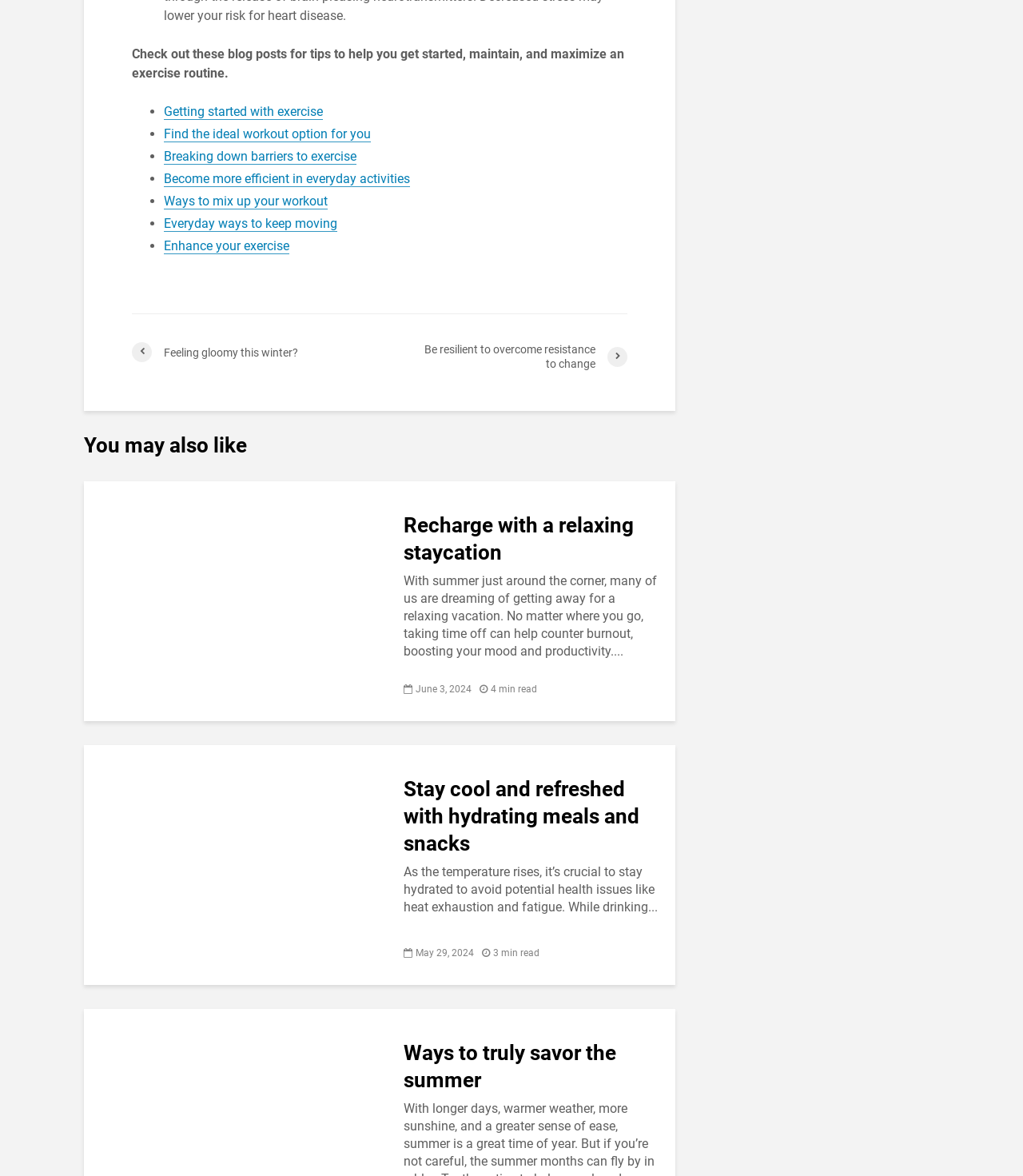Kindly determine the bounding box coordinates for the clickable area to achieve the given instruction: "Check out the blog post about feeling gloomy this winter".

[0.129, 0.291, 0.371, 0.308]